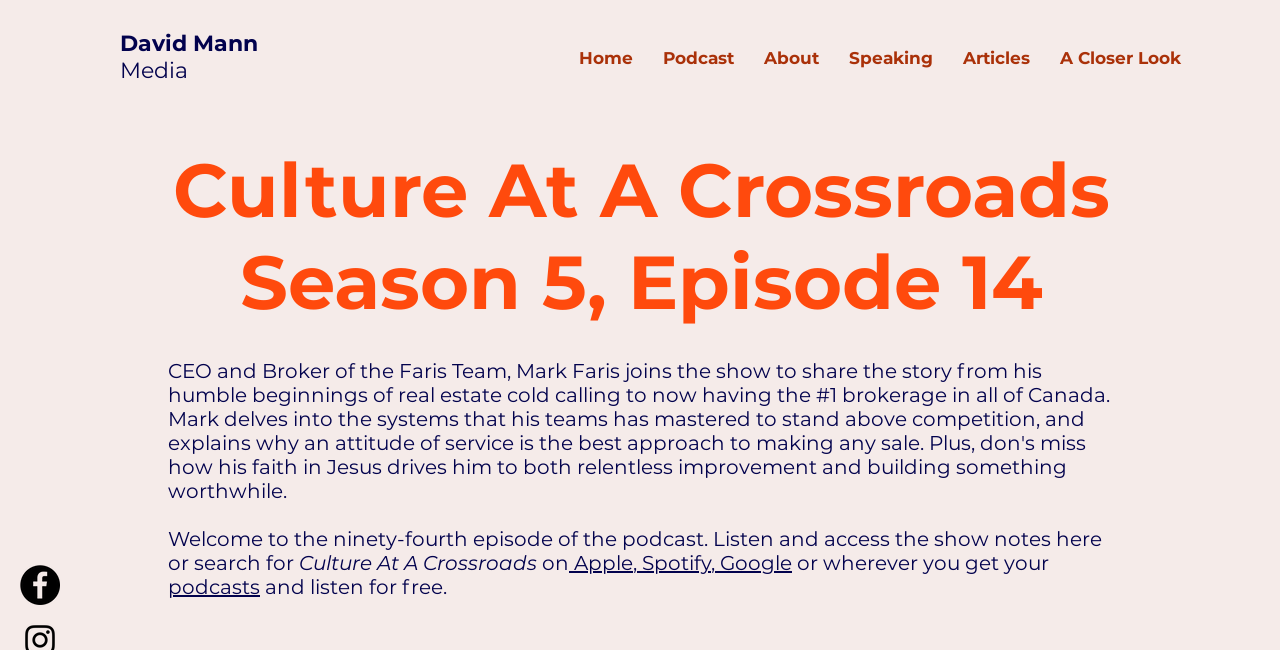Answer the question with a single word or phrase: 
What is the name of the podcast?

Culture At A Crossroads